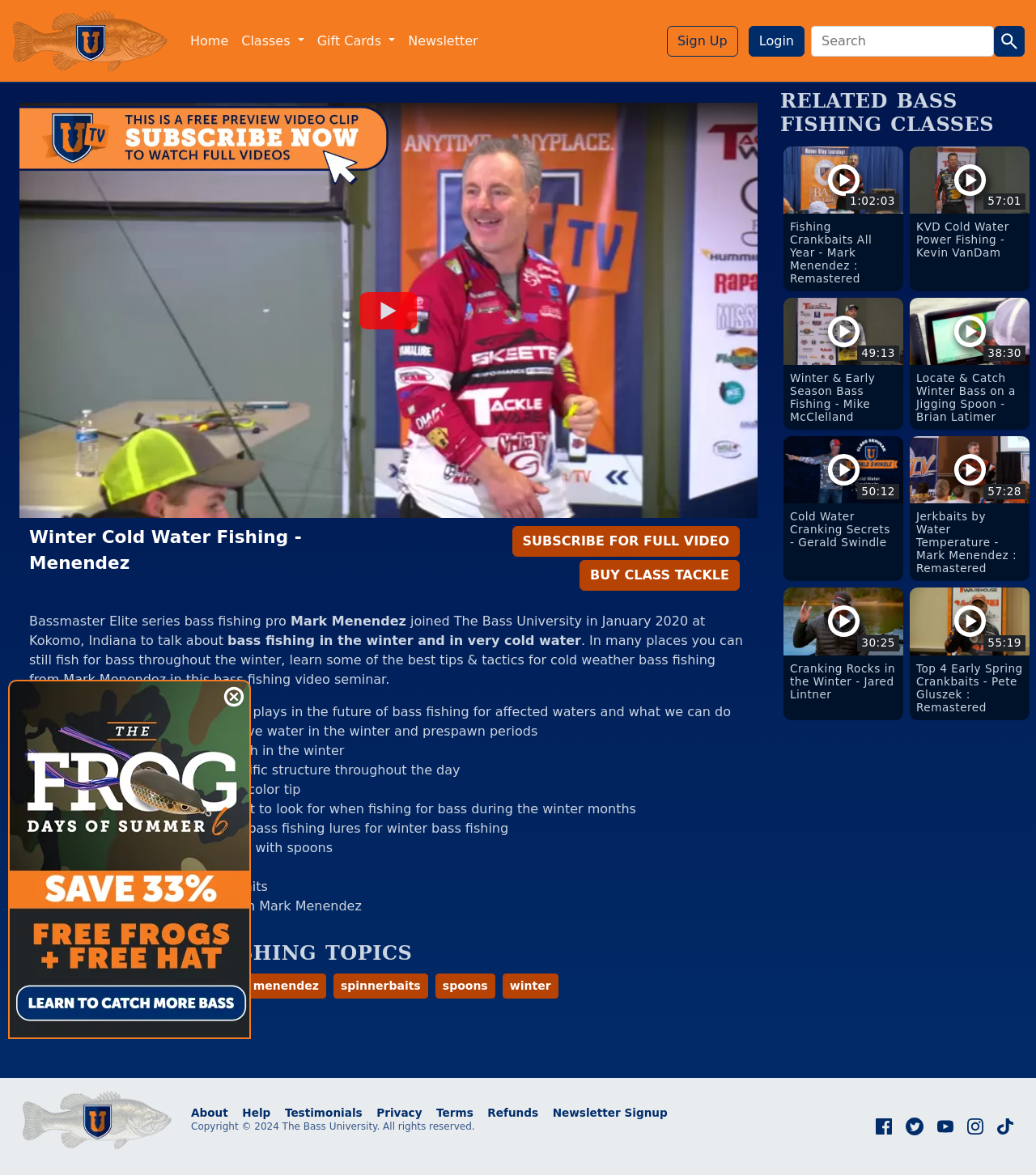Please provide a comprehensive answer to the question below using the information from the image: What is the name of the university mentioned in the video?

The answer can be found in the text description of the video, where it says 'Bassmaster Elite series bass fishing pro Mark Menendez joined The Bass University in January 2020 at Kokomo, Indiana to talk about...'.